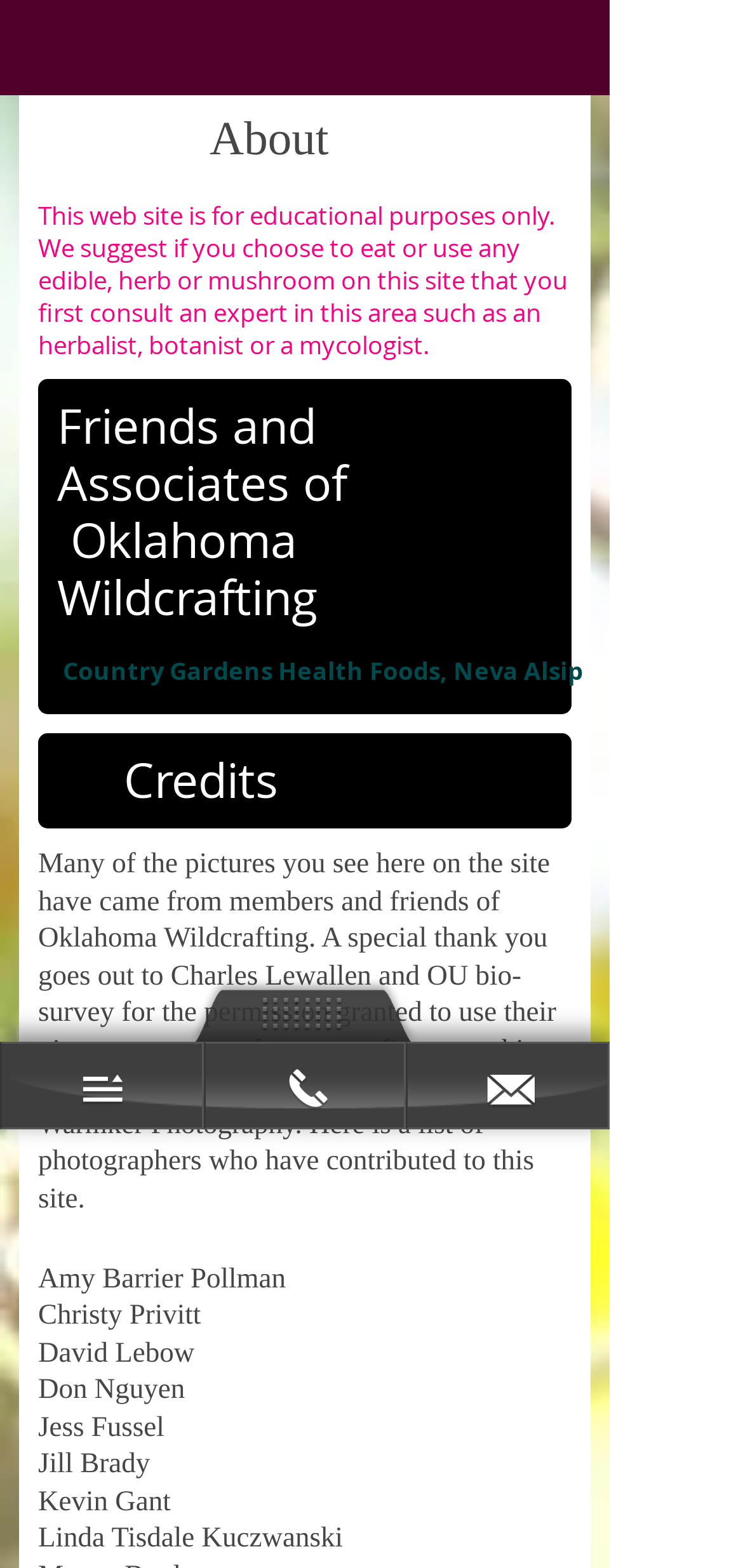Look at the image and give a detailed response to the following question: What is the name of the health food store mentioned on the webpage?

The button element 'Country Gardens Health Foods, Neva Alsip' on the webpage indicates that Country Gardens Health Foods is a health food store associated with Neva Alsip.